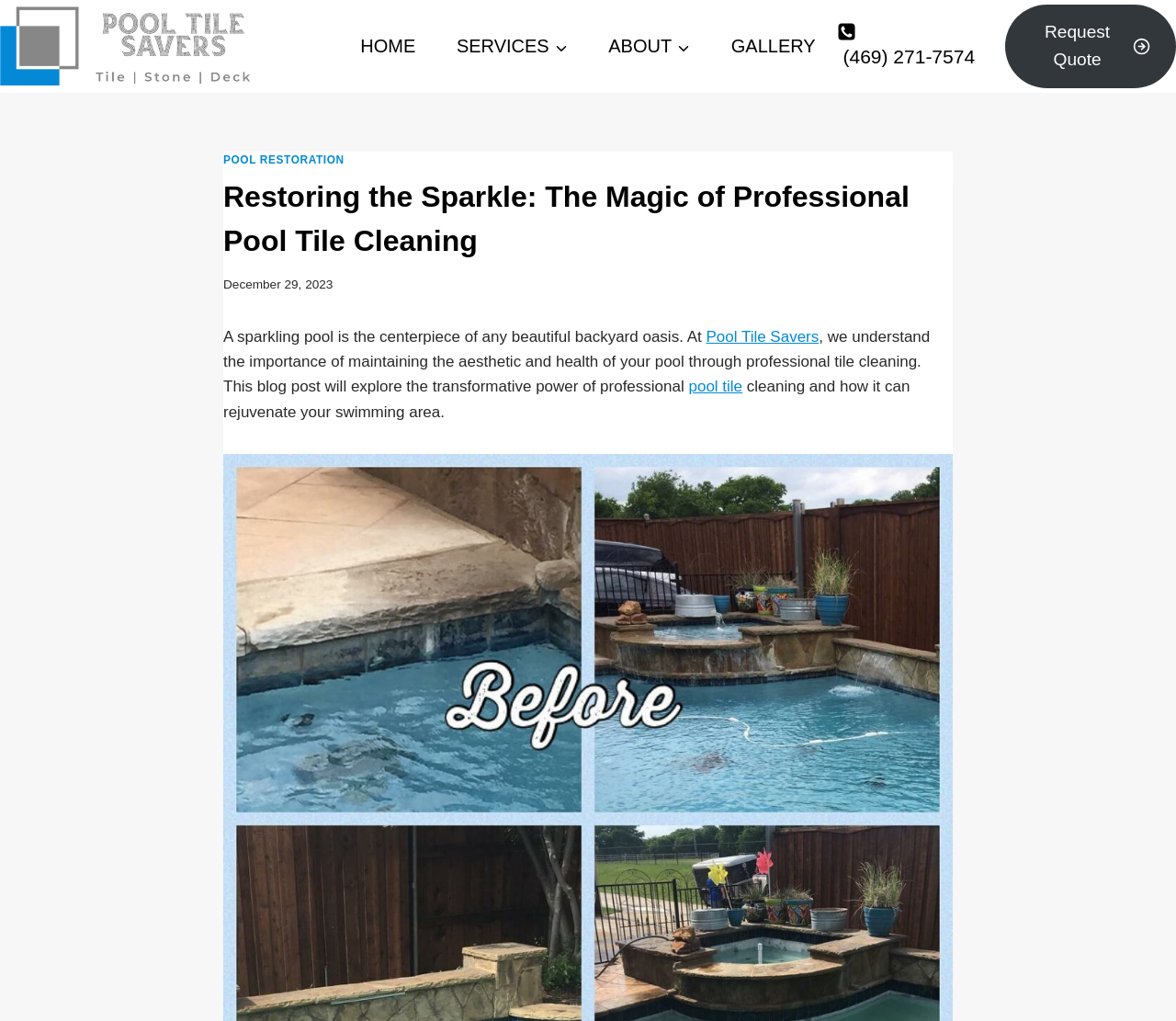Extract the main title from the webpage and generate its text.

Restoring the Sparkle: The Magic of Professional Pool Tile Cleaning